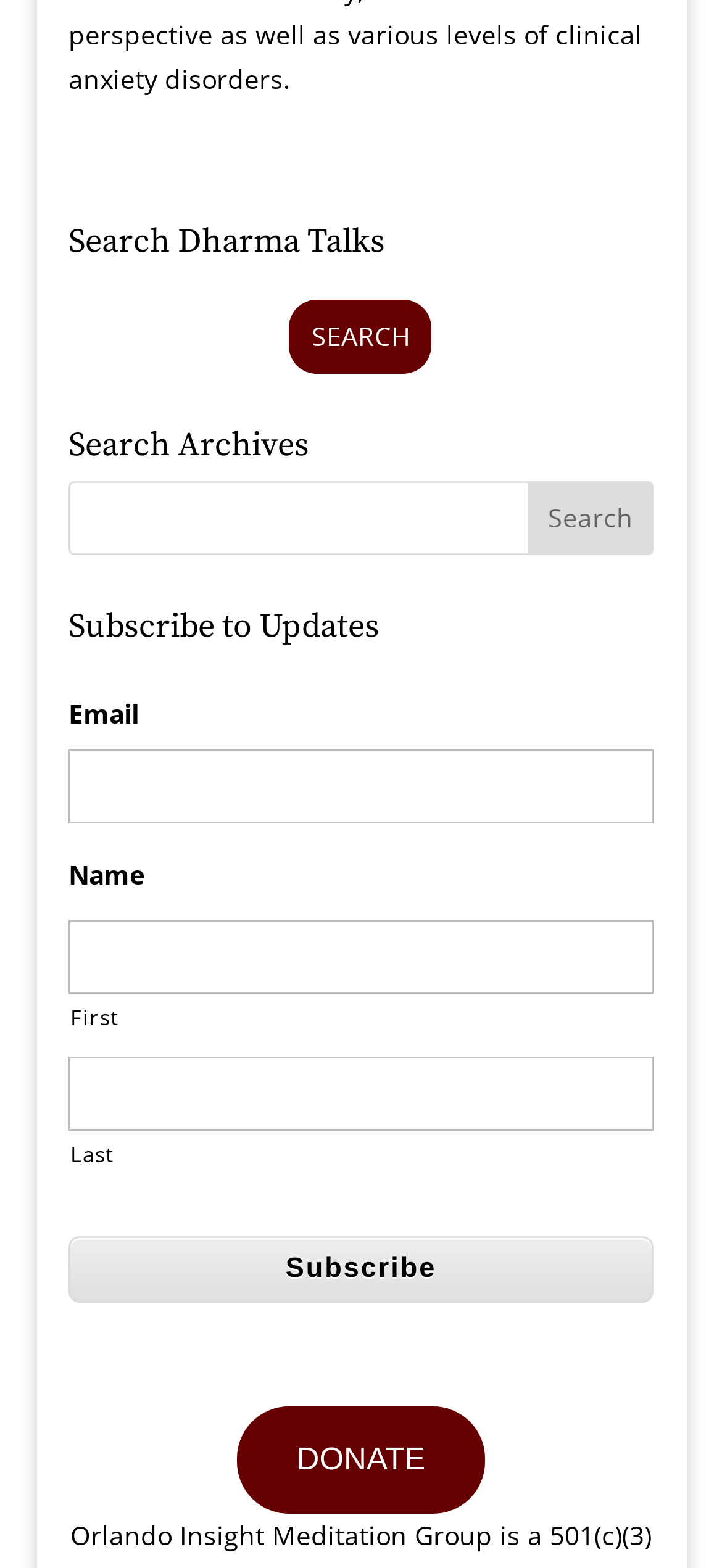Based on the element description: "parent_node: First name="input_2.3"", identify the UI element and provide its bounding box coordinates. Use four float numbers between 0 and 1, [left, top, right, bottom].

[0.095, 0.587, 0.905, 0.634]